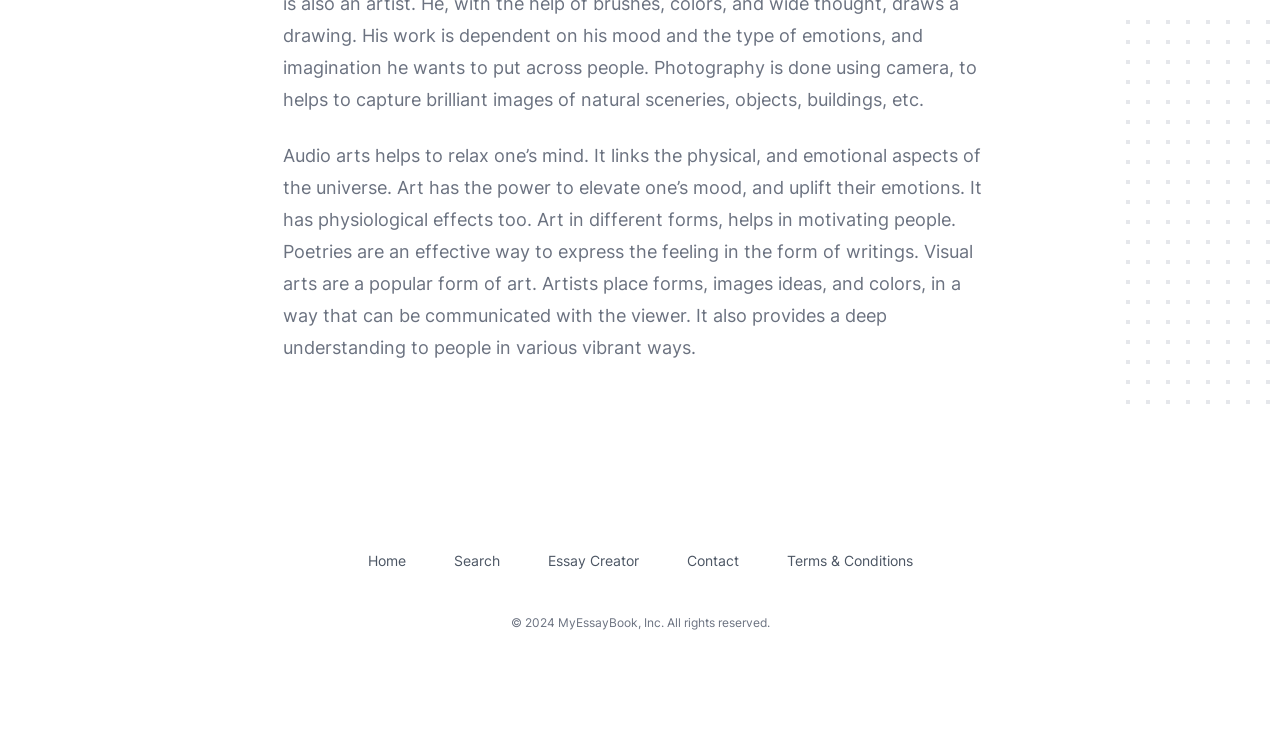Use a single word or phrase to answer this question: 
What year is the copyright for?

2024